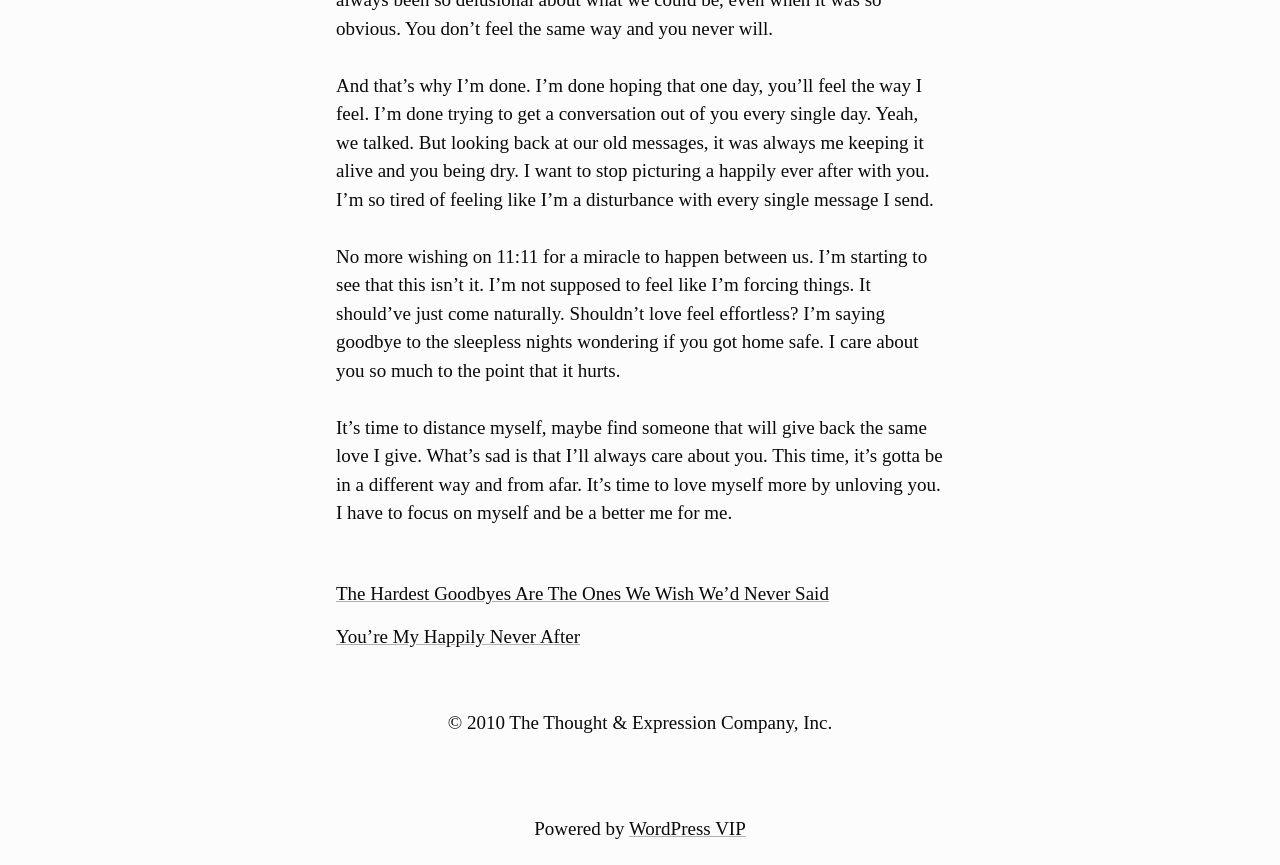Locate the bounding box of the UI element based on this description: "You’re My Happily Never After". Provide four float numbers between 0 and 1 as [left, top, right, bottom].

[0.262, 0.724, 0.453, 0.748]